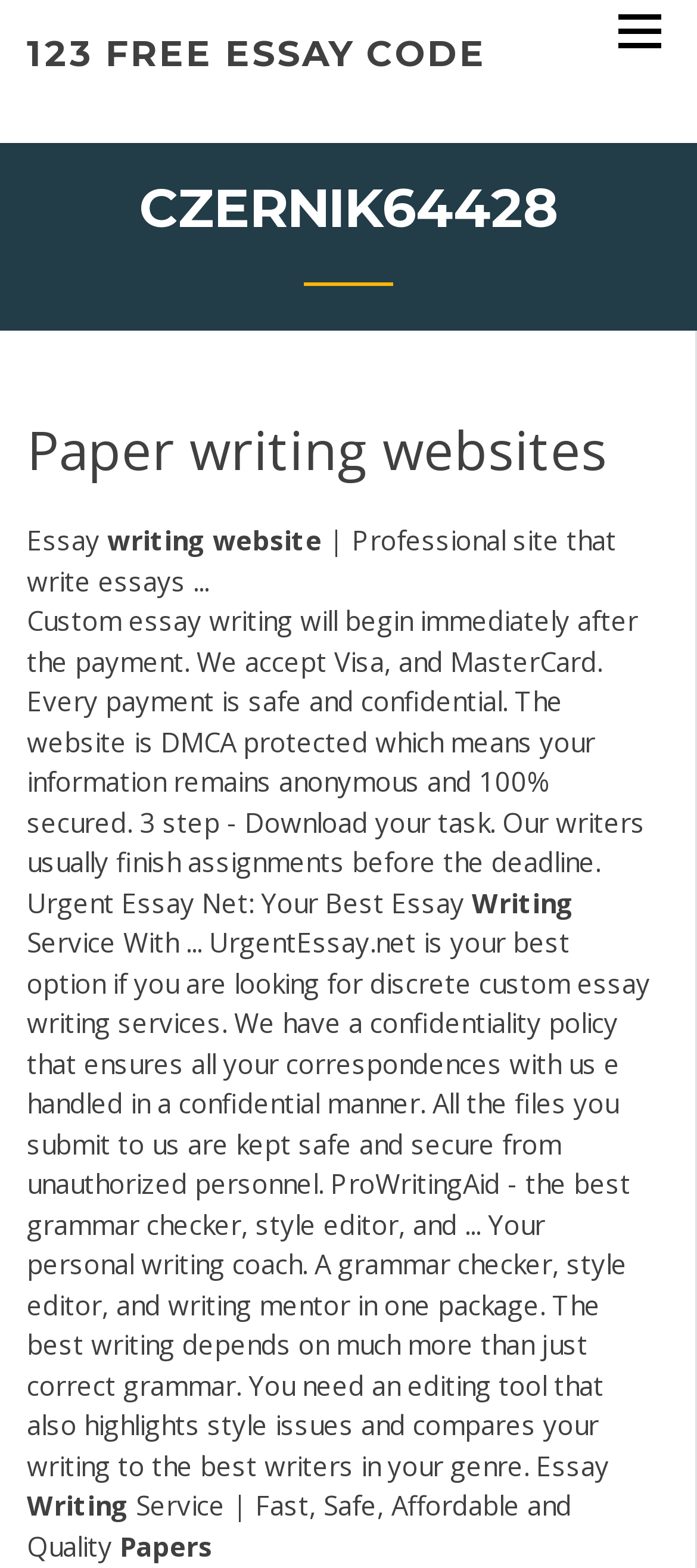Based on the visual content of the image, answer the question thoroughly: What is the name of the grammar checker tool mentioned?

The website mentions 'ProWritingAid - the best grammar checker, style editor, and... Your personal writing coach' in one of the paragraphs, indicating that ProWritingAid is a grammar checker tool.